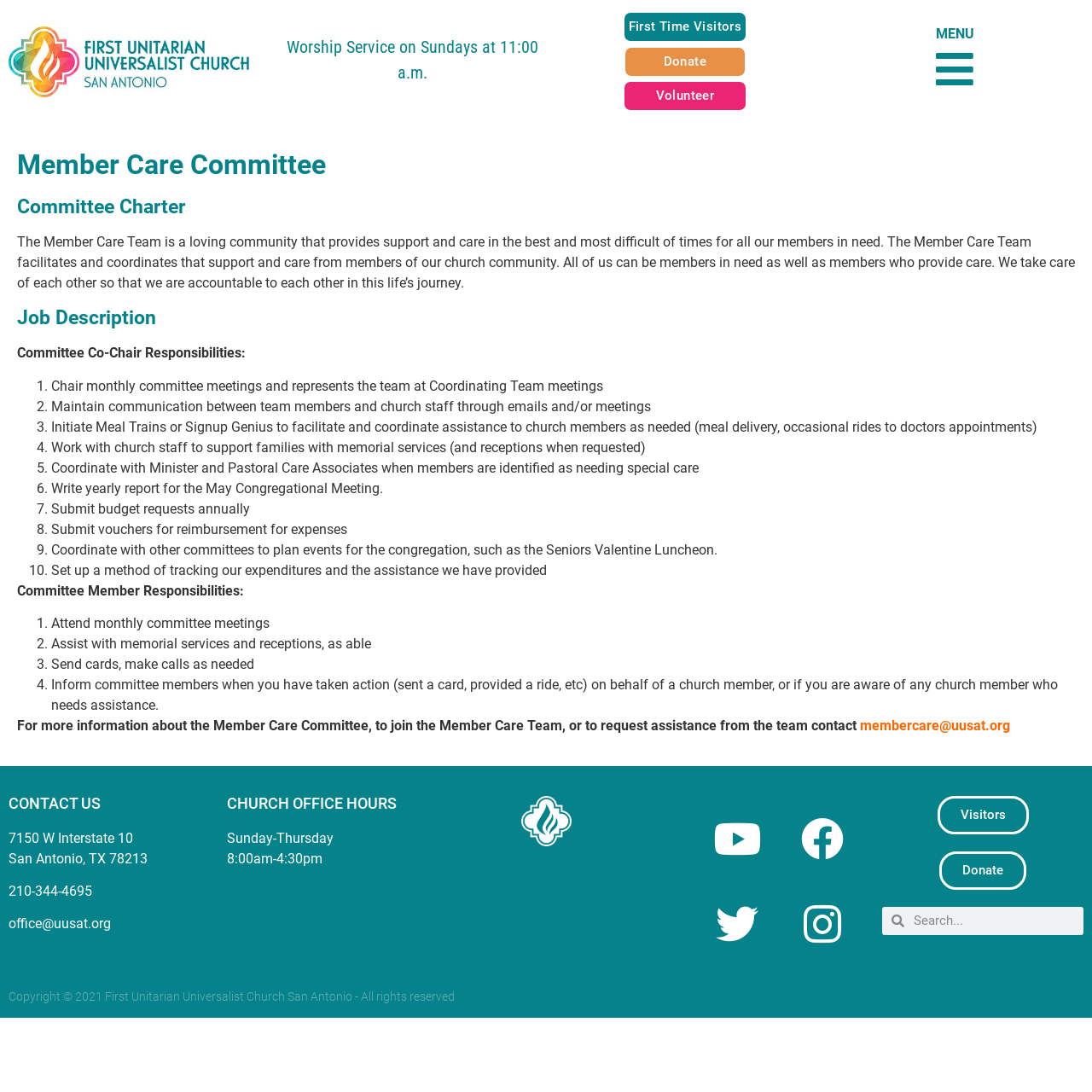Provide a one-word or short-phrase response to the question:
What is the name of the church?

First Unitarian Universalist Church San Antonio